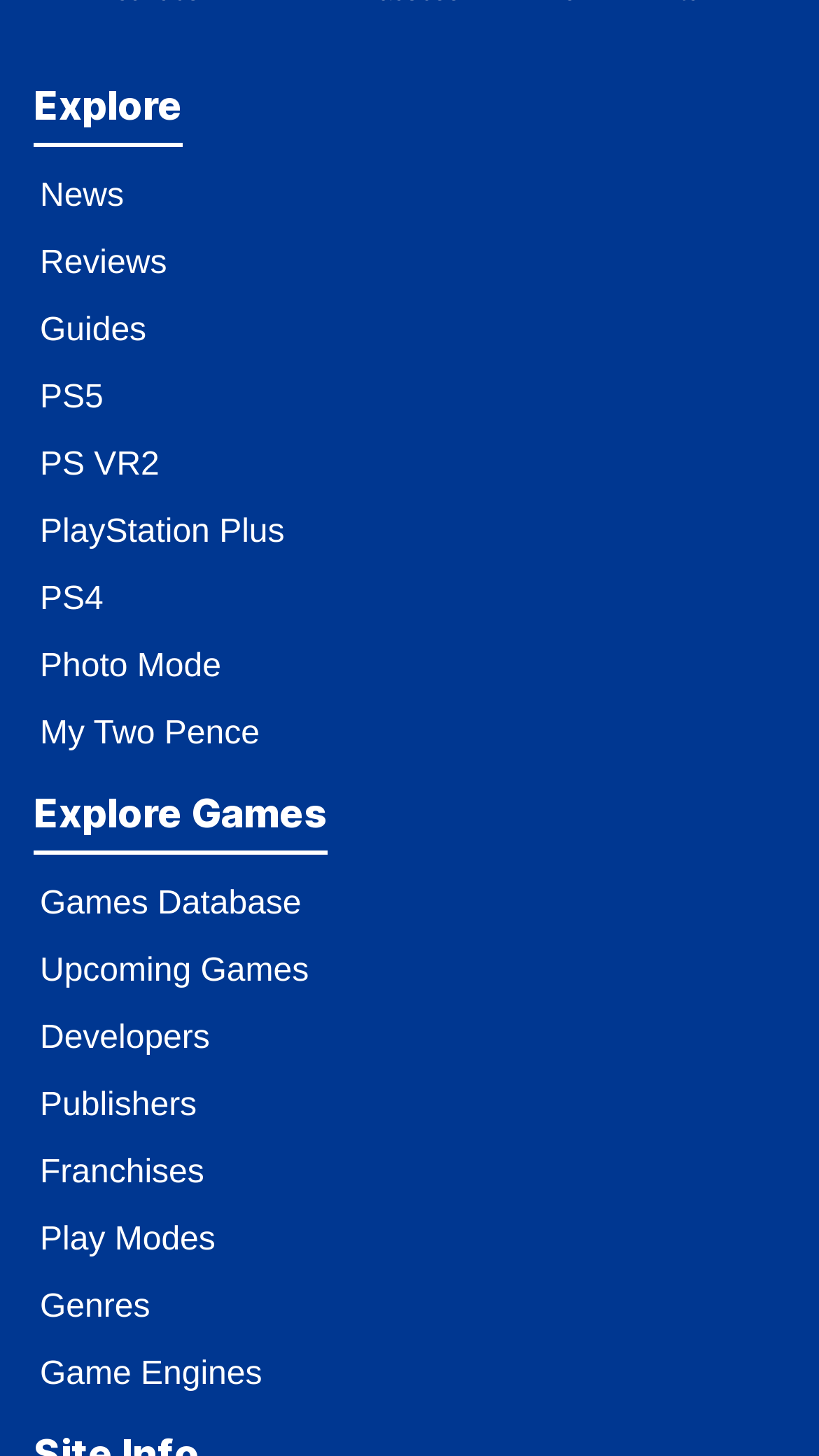Locate the bounding box coordinates of the clickable part needed for the task: "View PlayStation Plus".

[0.026, 0.331, 0.371, 0.399]